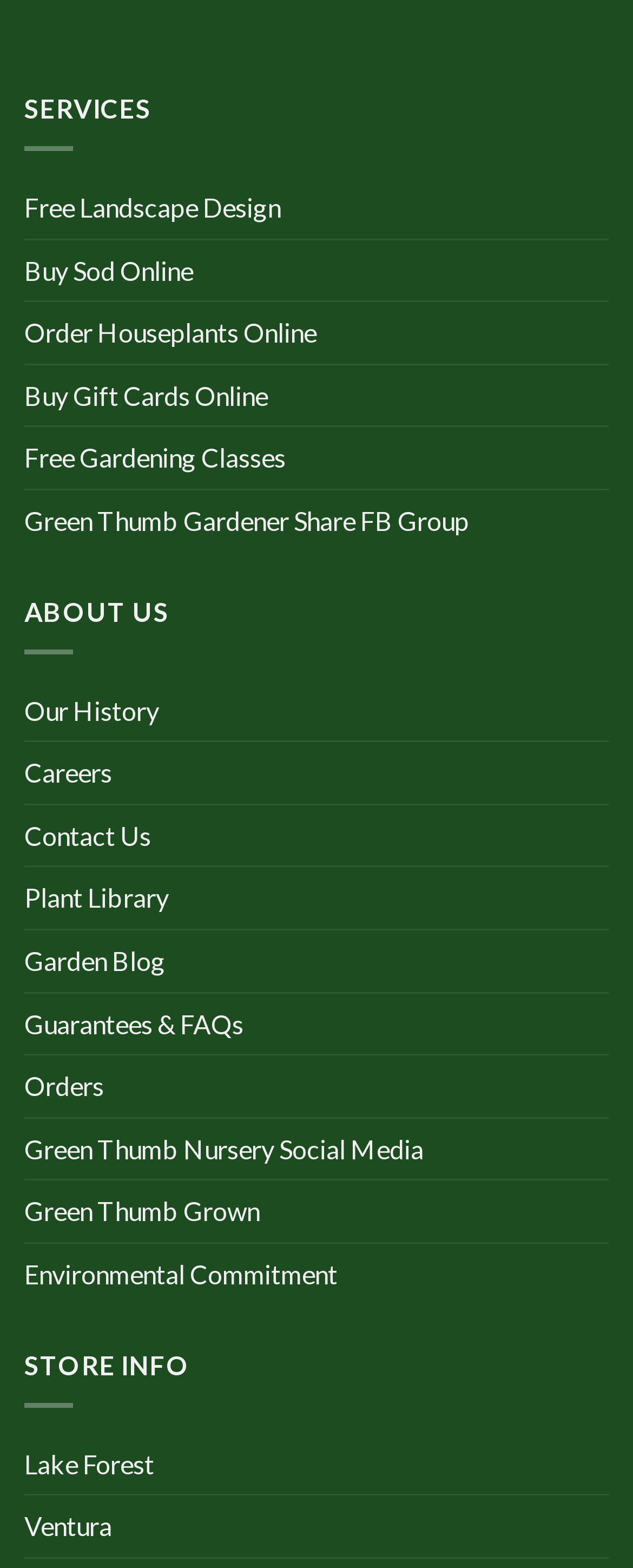How many store locations are listed?
Please elaborate on the answer to the question with detailed information.

I found the 'STORE INFO' heading and looked at the links underneath, which are 'Lake Forest' and 'Ventura'. There are 2 store locations listed.